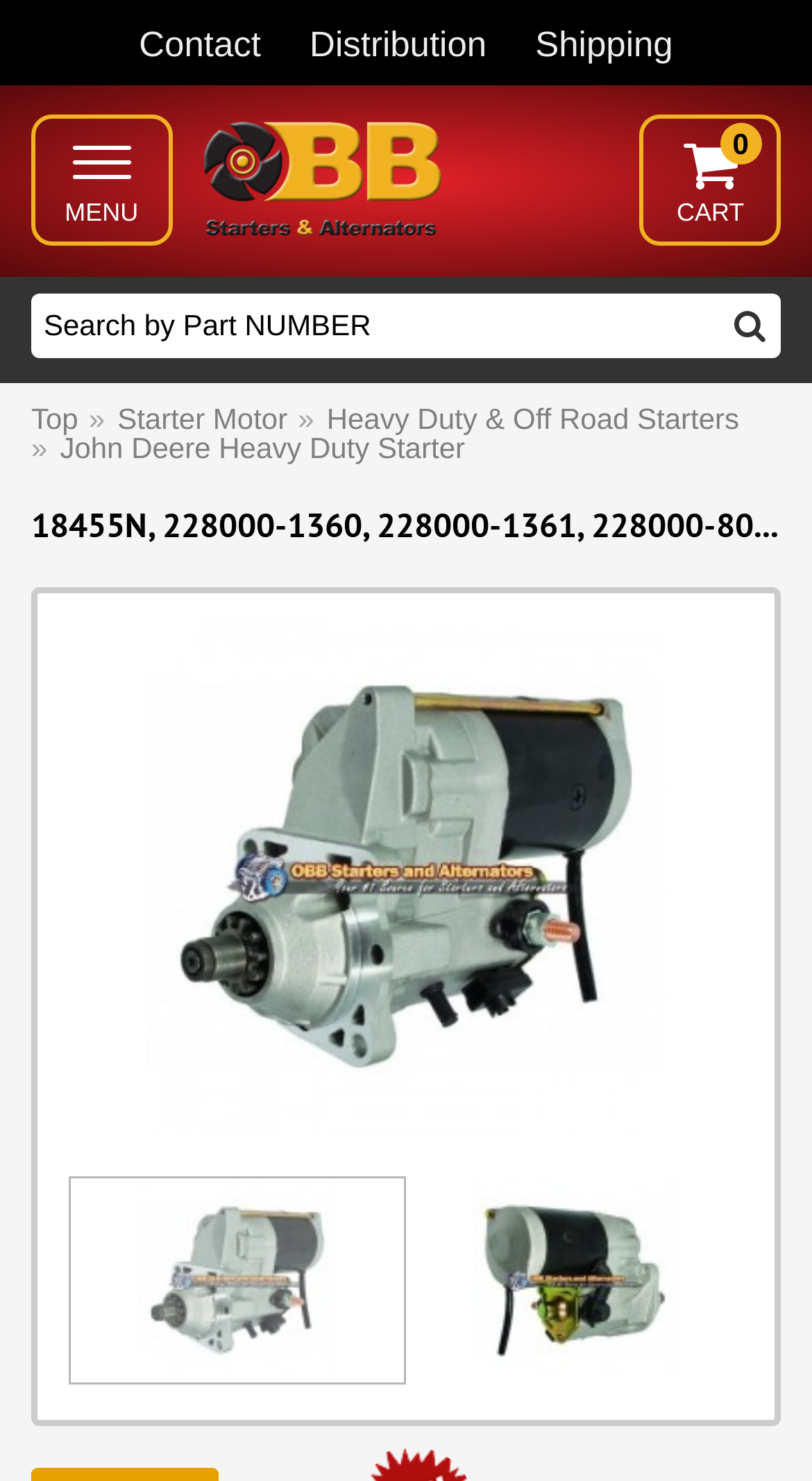Please identify the bounding box coordinates of the clickable area that will fulfill the following instruction: "Toggle navigation MENU". The coordinates should be in the format of four float numbers between 0 and 1, i.e., [left, top, right, bottom].

[0.08, 0.098, 0.17, 0.152]